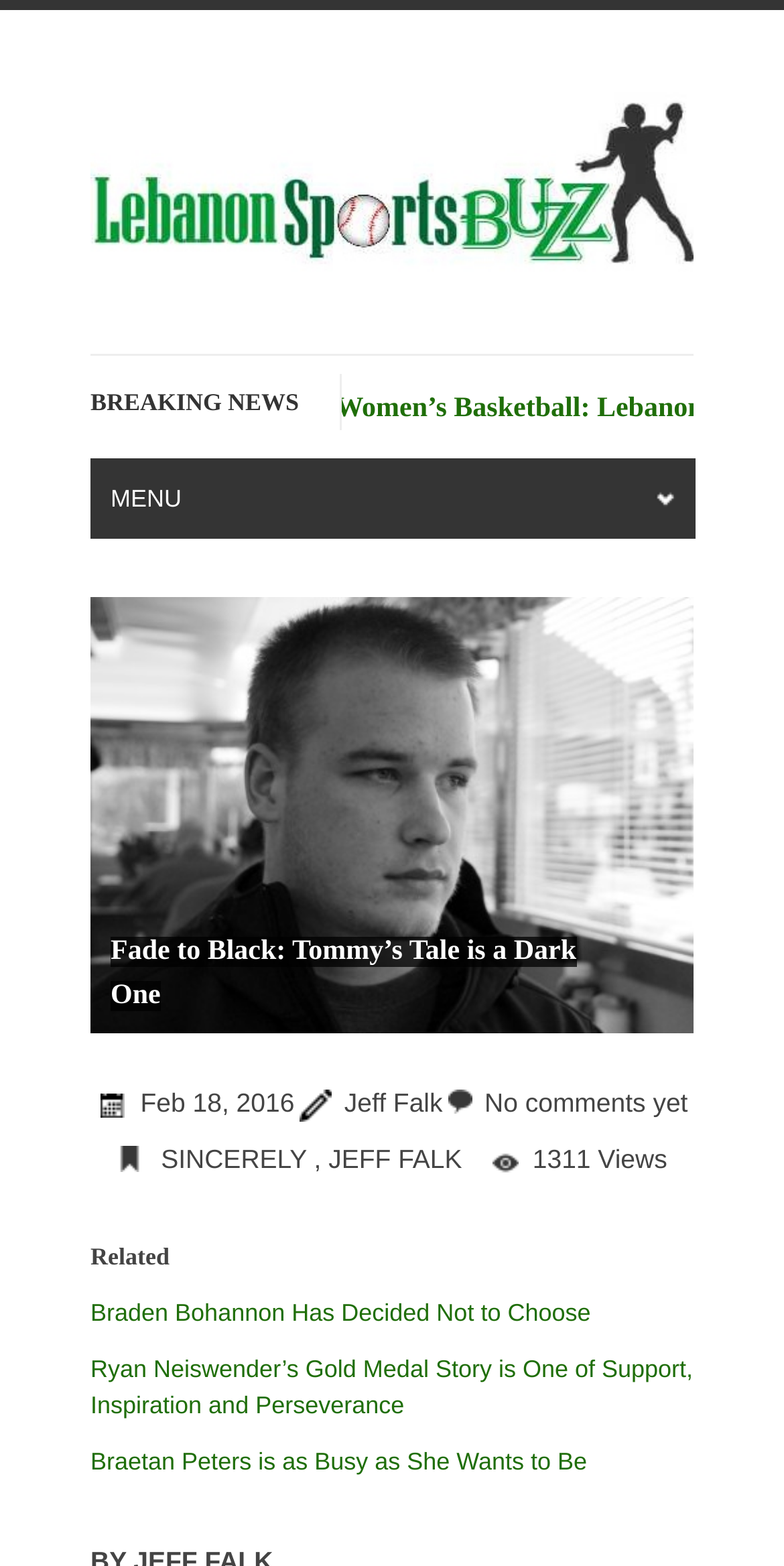How many views does the article have?
Please provide a comprehensive answer based on the details in the screenshot.

The view count is displayed below the article, indicating that the article has been viewed 1311 times.